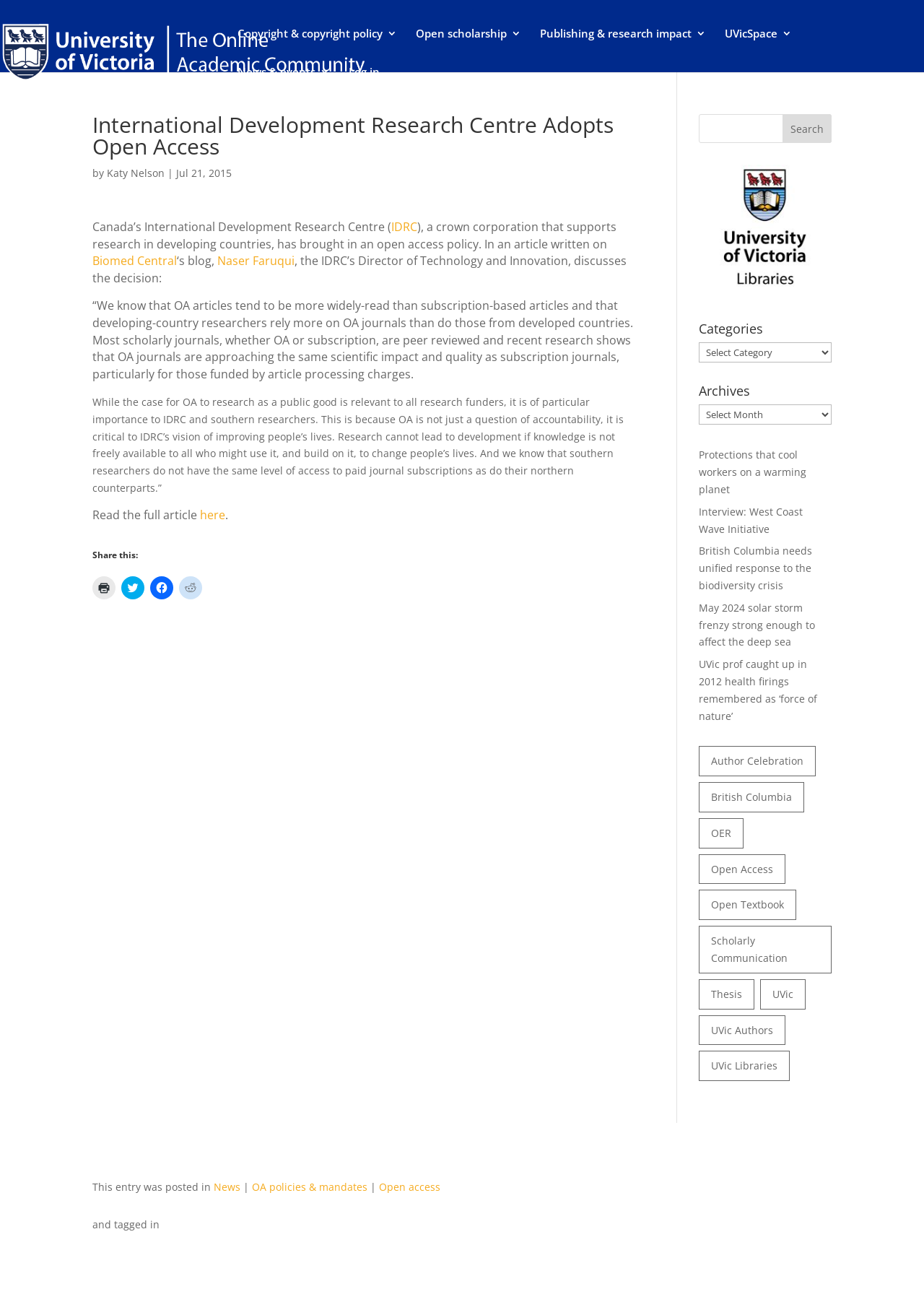Locate the bounding box coordinates of the clickable element to fulfill the following instruction: "Search for a keyword". Provide the coordinates as four float numbers between 0 and 1 in the format [left, top, right, bottom].

[0.756, 0.089, 0.9, 0.111]